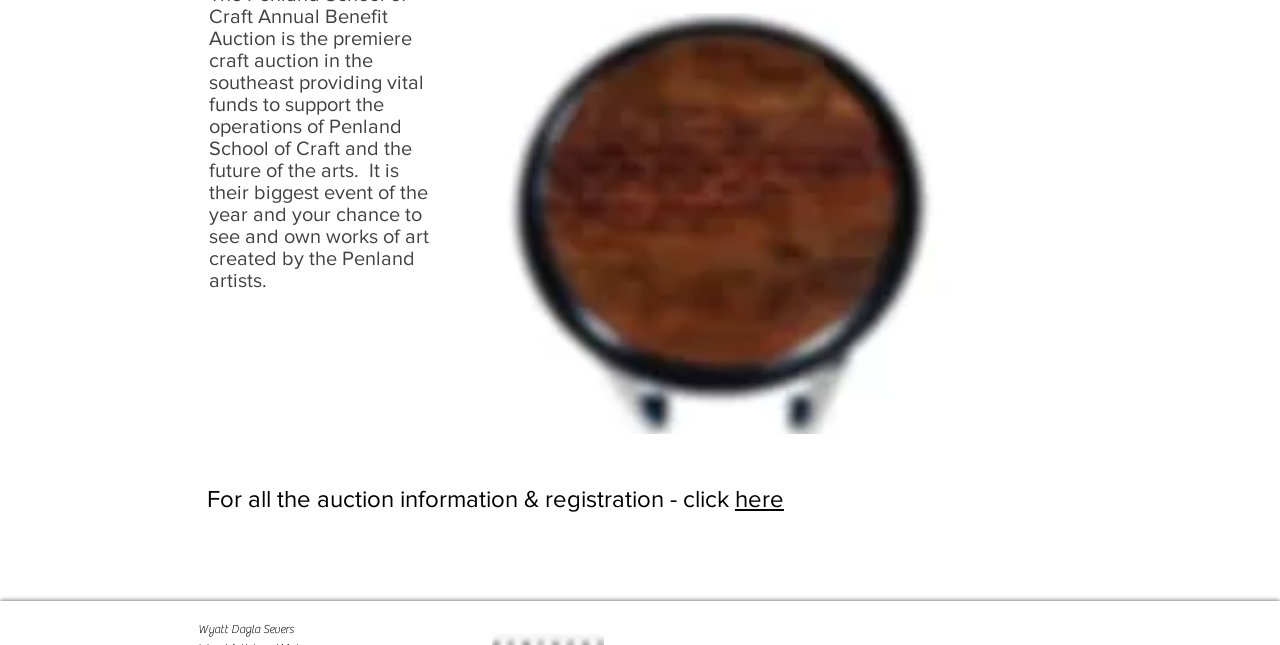From the element description WyattSevers-PenlandAuction2023-9, predict the bounding box coordinates of the UI element. The coordinates must be specified in the format (top-left x, top-left y, bottom-right x, bottom-right y) and should be within the 0 to 1 range.

[0.376, 0.02, 0.741, 0.673]